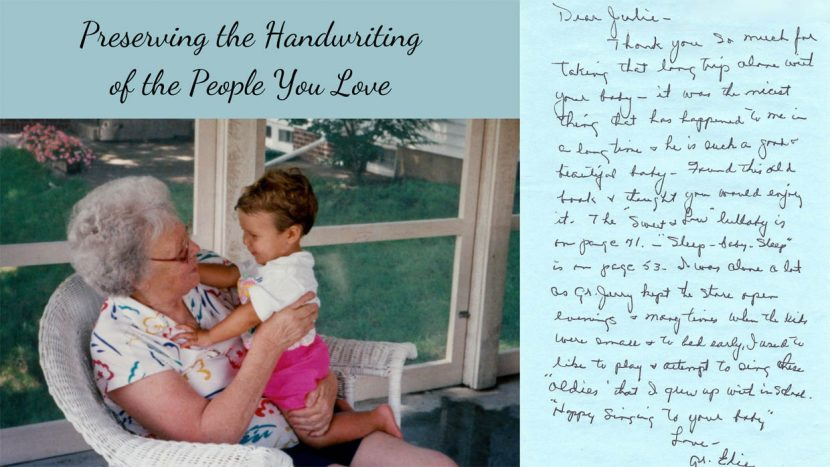Provide your answer to the question using just one word or phrase: What is the theme of the image?

preserving cherished memories